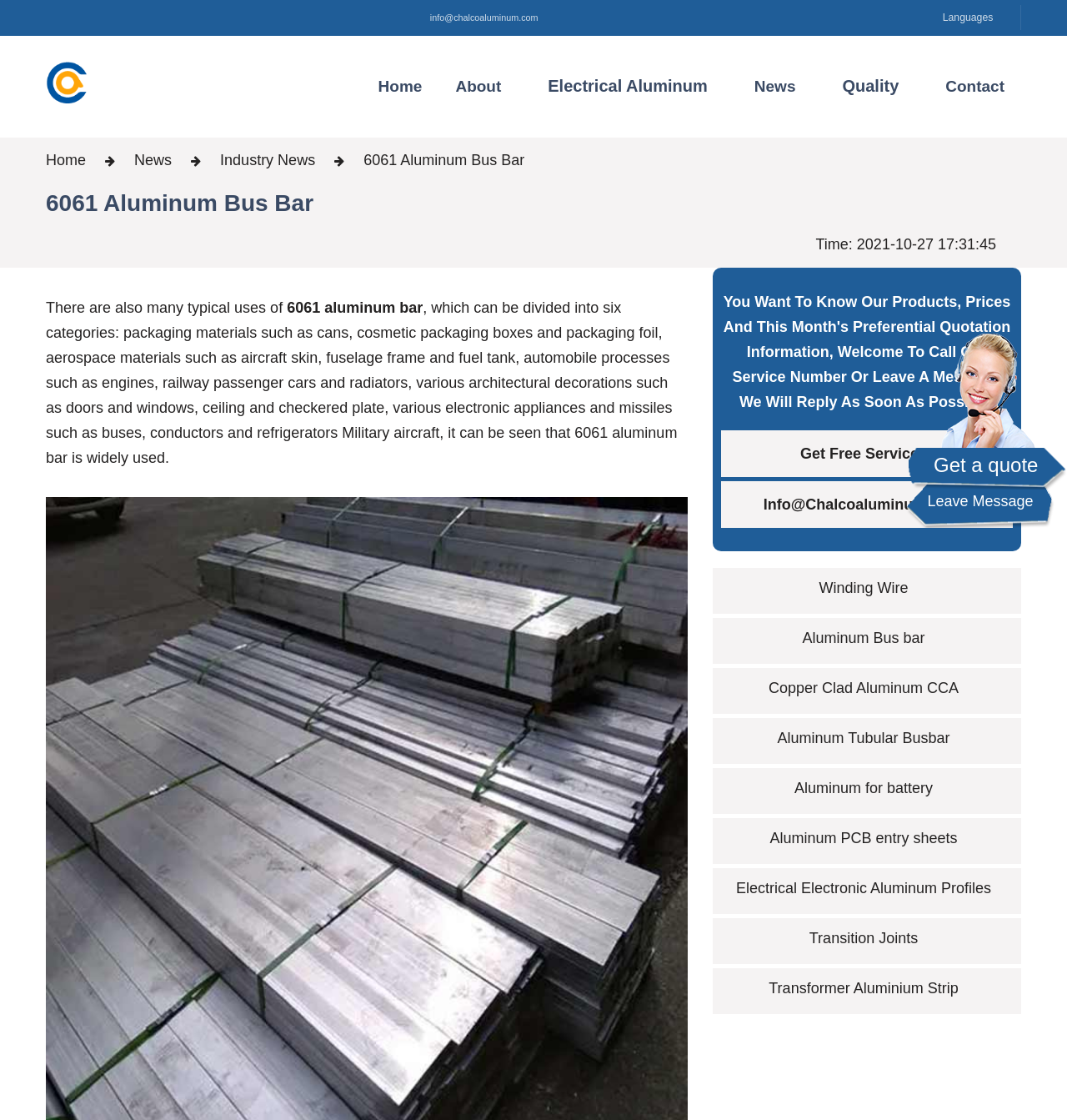What is the main topic of this webpage?
Using the image provided, answer with just one word or phrase.

6061 Aluminum Bus Bar